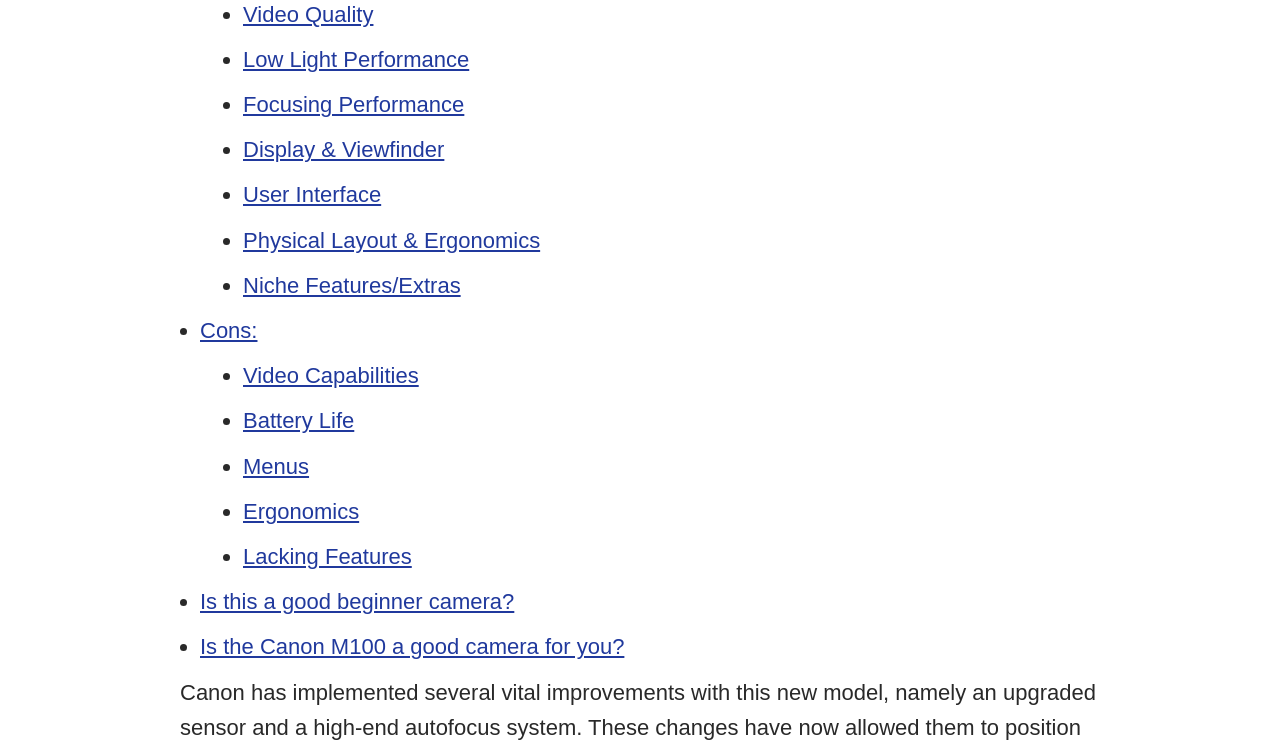Find the bounding box coordinates of the element to click in order to complete the given instruction: "Learn about Niche Features/Extras."

[0.19, 0.362, 0.36, 0.396]